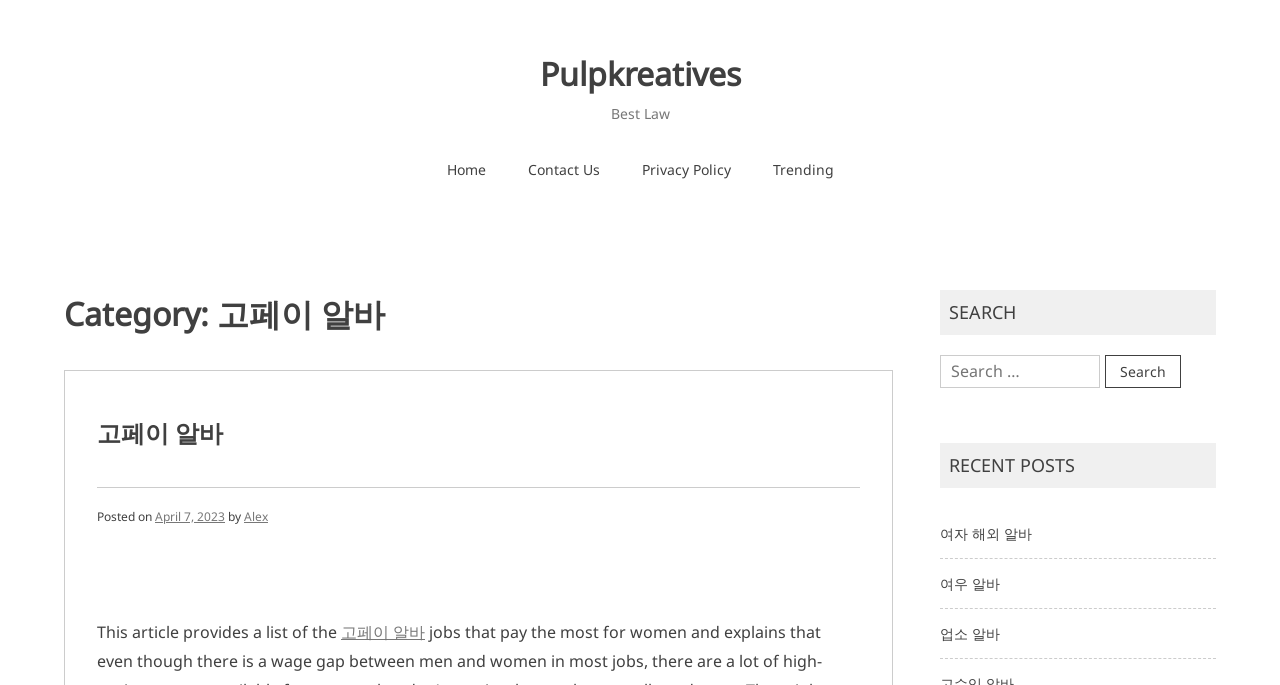What is the purpose of the search box?
Using the information presented in the image, please offer a detailed response to the question.

The purpose of the search box can be determined by looking at the text 'Search for:' and the search box itself, which is located at the top right of the webpage. It is likely used to search for articles on the website.